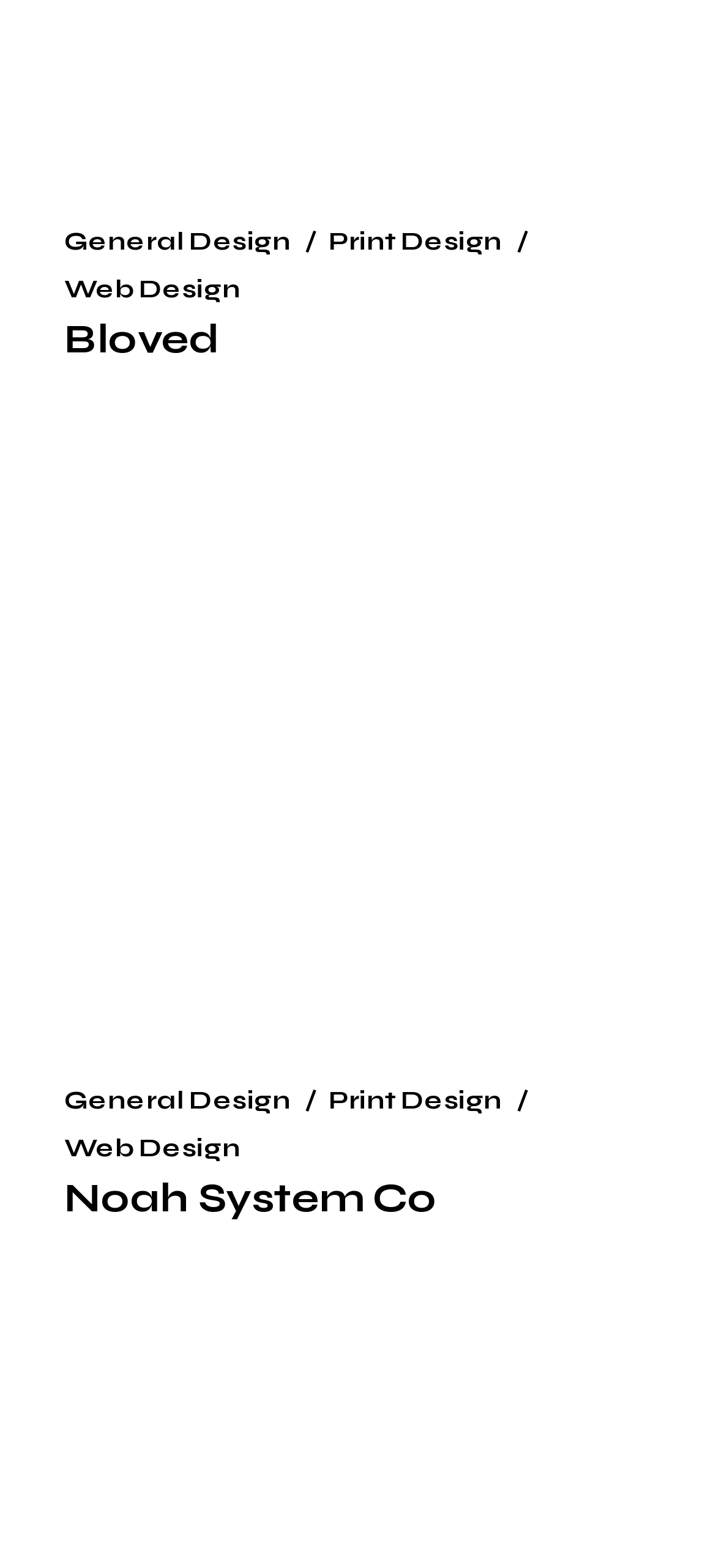Find the bounding box coordinates of the element I should click to carry out the following instruction: "go to Web Design".

[0.09, 0.175, 0.335, 0.195]